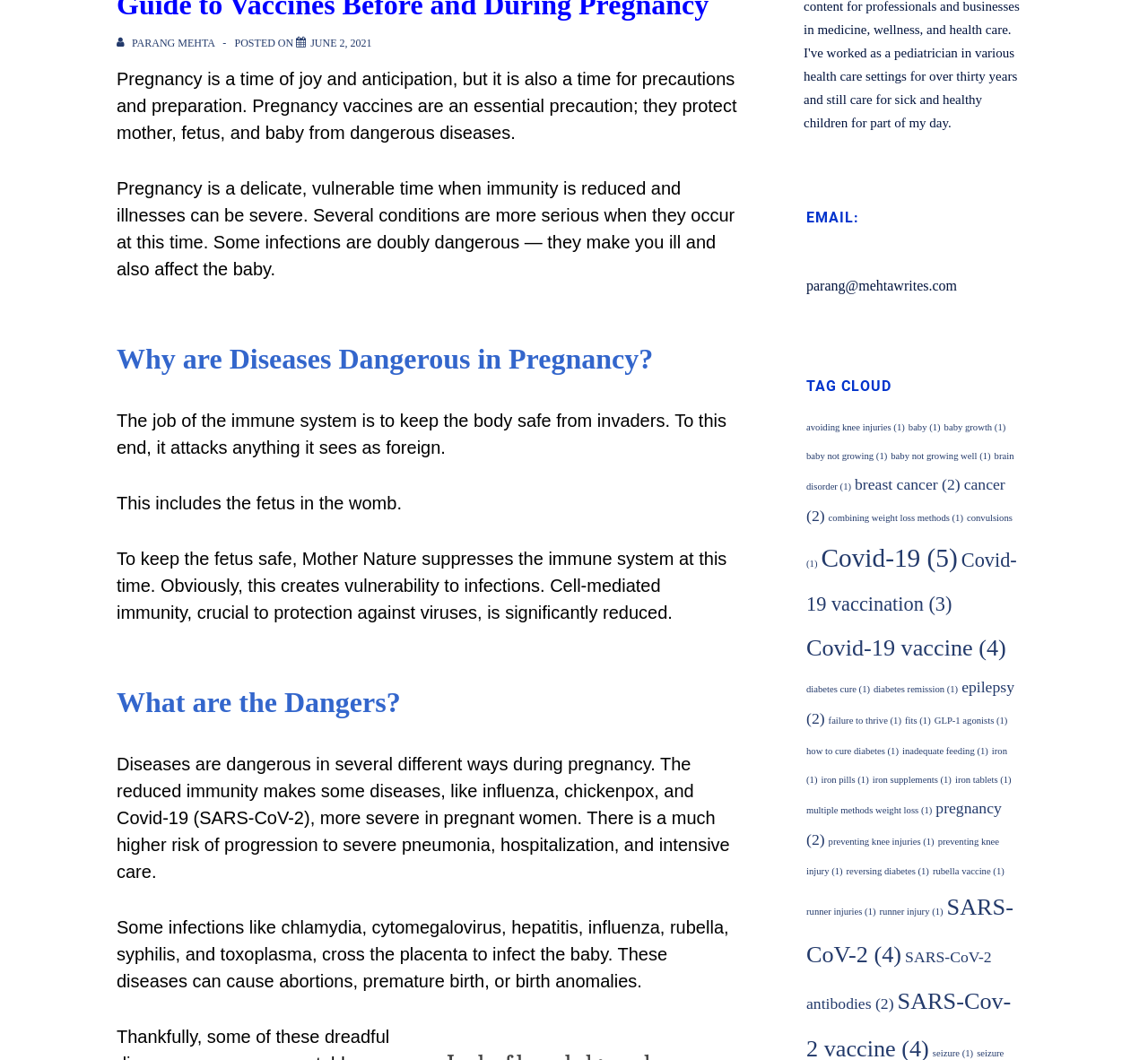Based on the element description: "Covid-19 vaccination (3)", identify the UI element and provide its bounding box coordinates. Use four float numbers between 0 and 1, [left, top, right, bottom].

[0.702, 0.518, 0.886, 0.58]